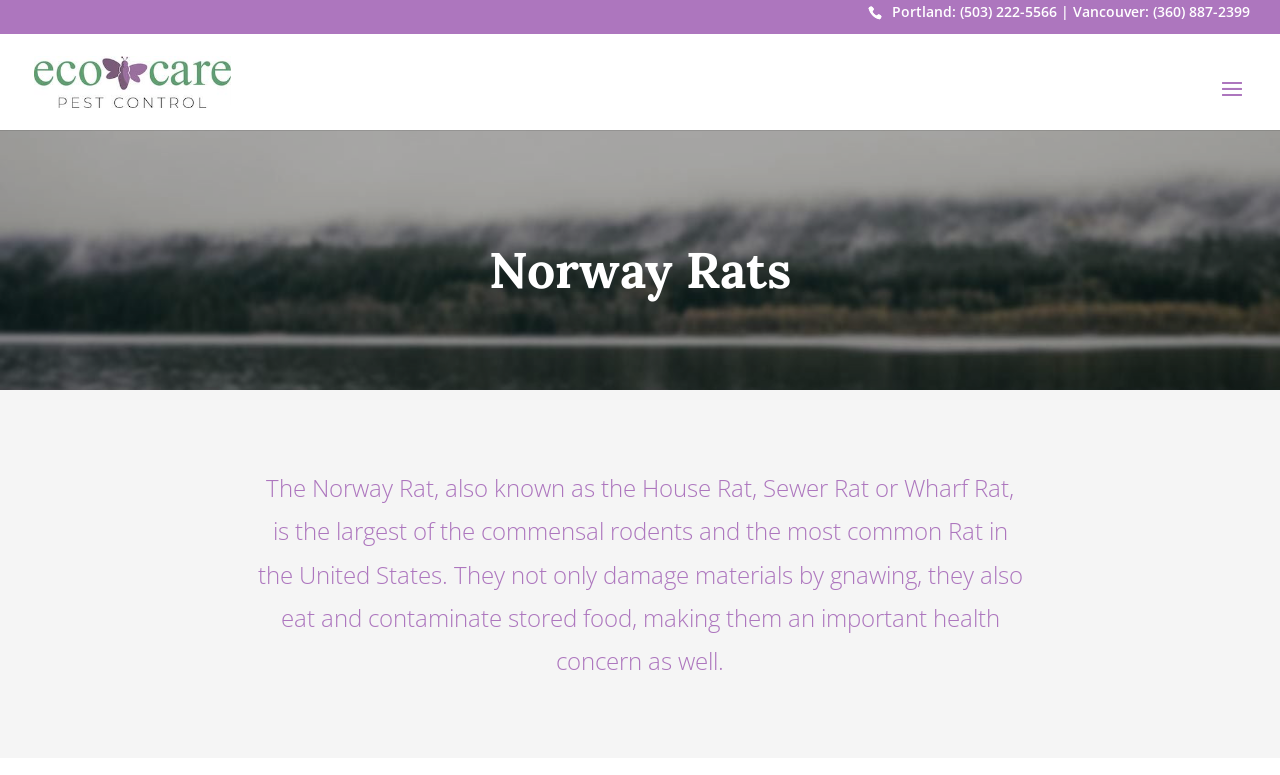Identify the bounding box of the HTML element described here: "Solutions". Provide the coordinates as four float numbers between 0 and 1: [left, top, right, bottom].

None